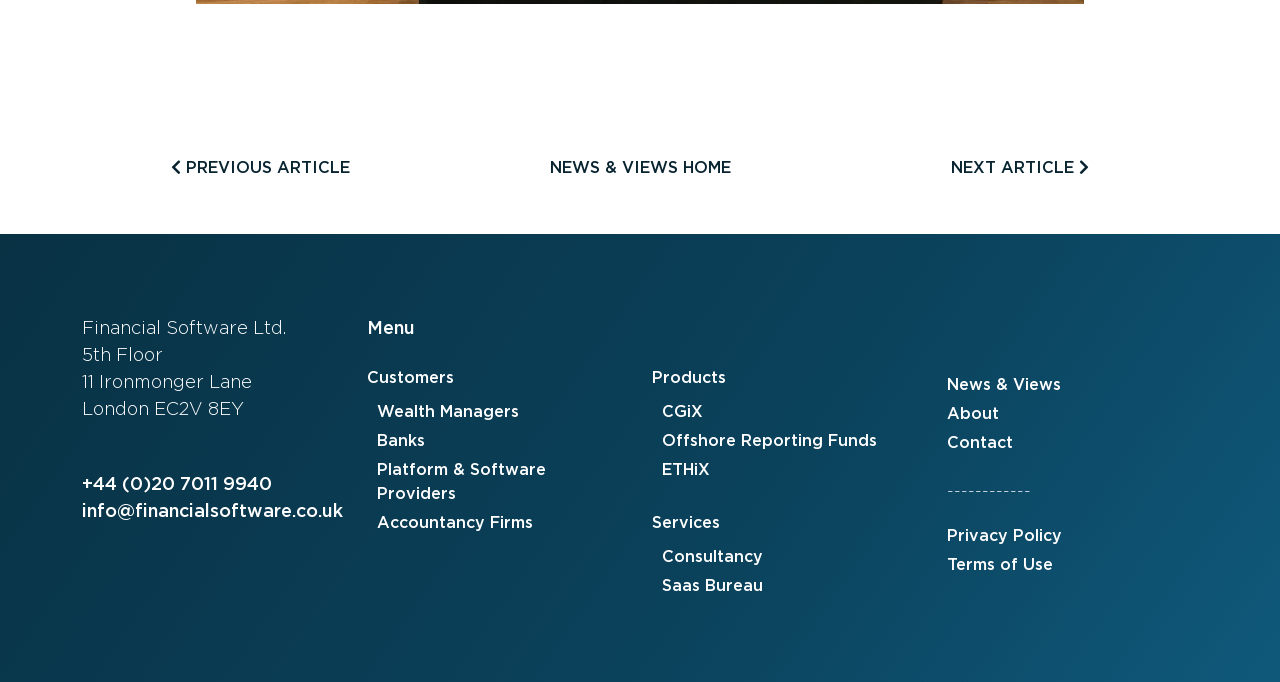Using the format (top-left x, top-left y, bottom-right x, bottom-right y), provide the bounding box coordinates for the described UI element. All values should be floating point numbers between 0 and 1: NEXT ARTICLE

[0.723, 0.22, 0.87, 0.27]